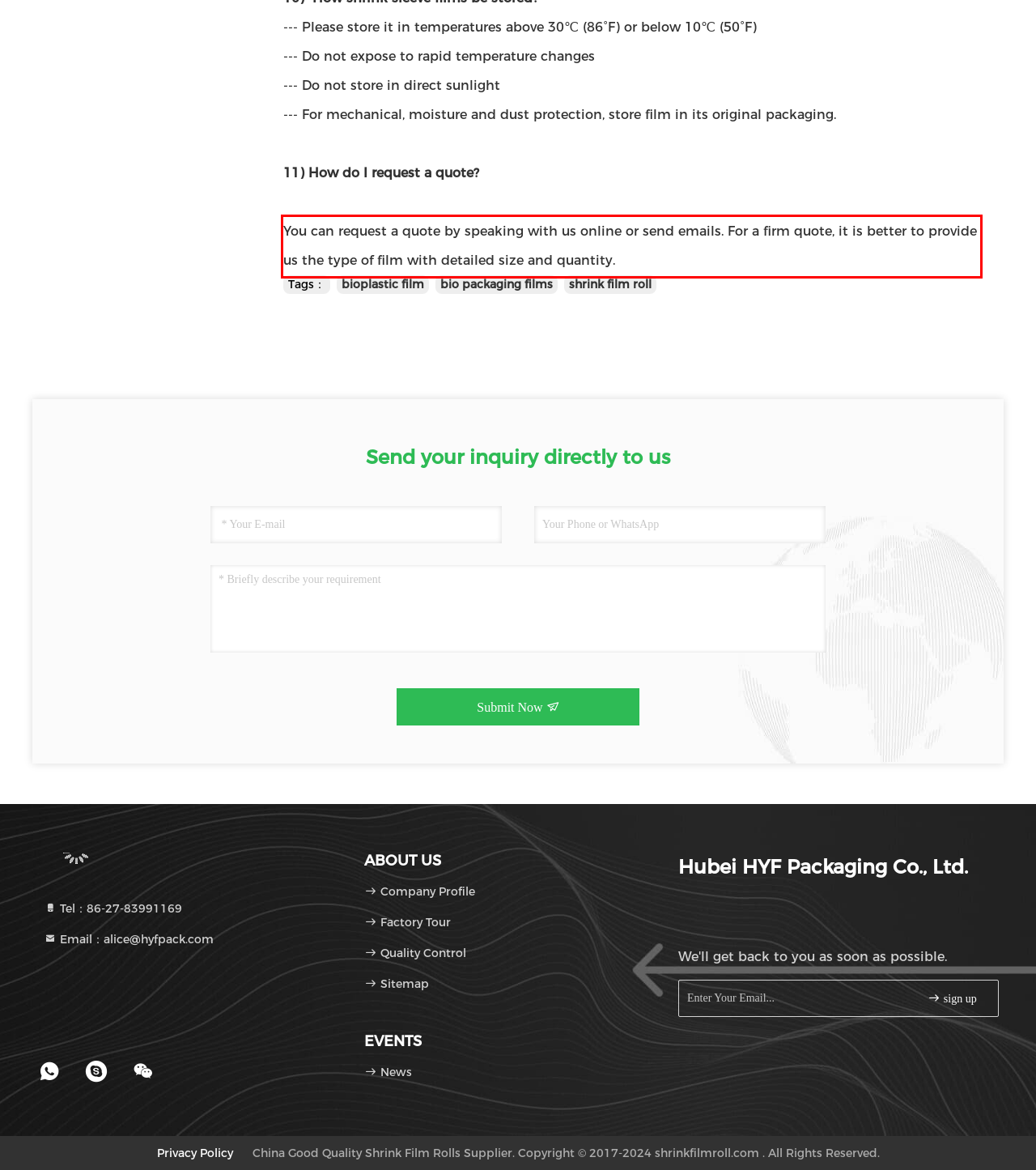You are looking at a screenshot of a webpage with a red rectangle bounding box. Use OCR to identify and extract the text content found inside this red bounding box.

You can request a quote by speaking with us online or send emails. For a firm quote, it is better to provide us the type of film with detailed size and quantity.